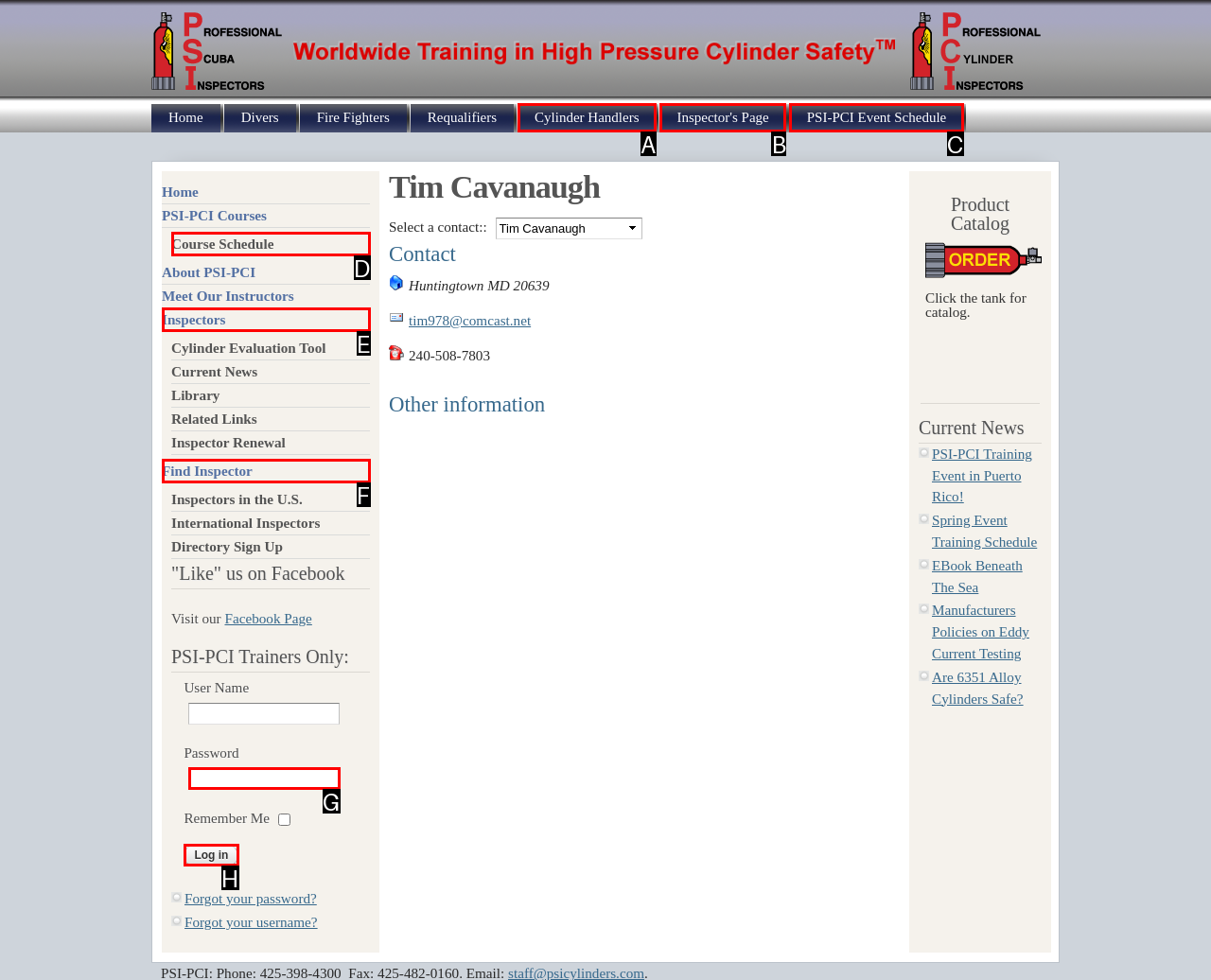Determine which HTML element best suits the description: Cylinder Handlers. Reply with the letter of the matching option.

A